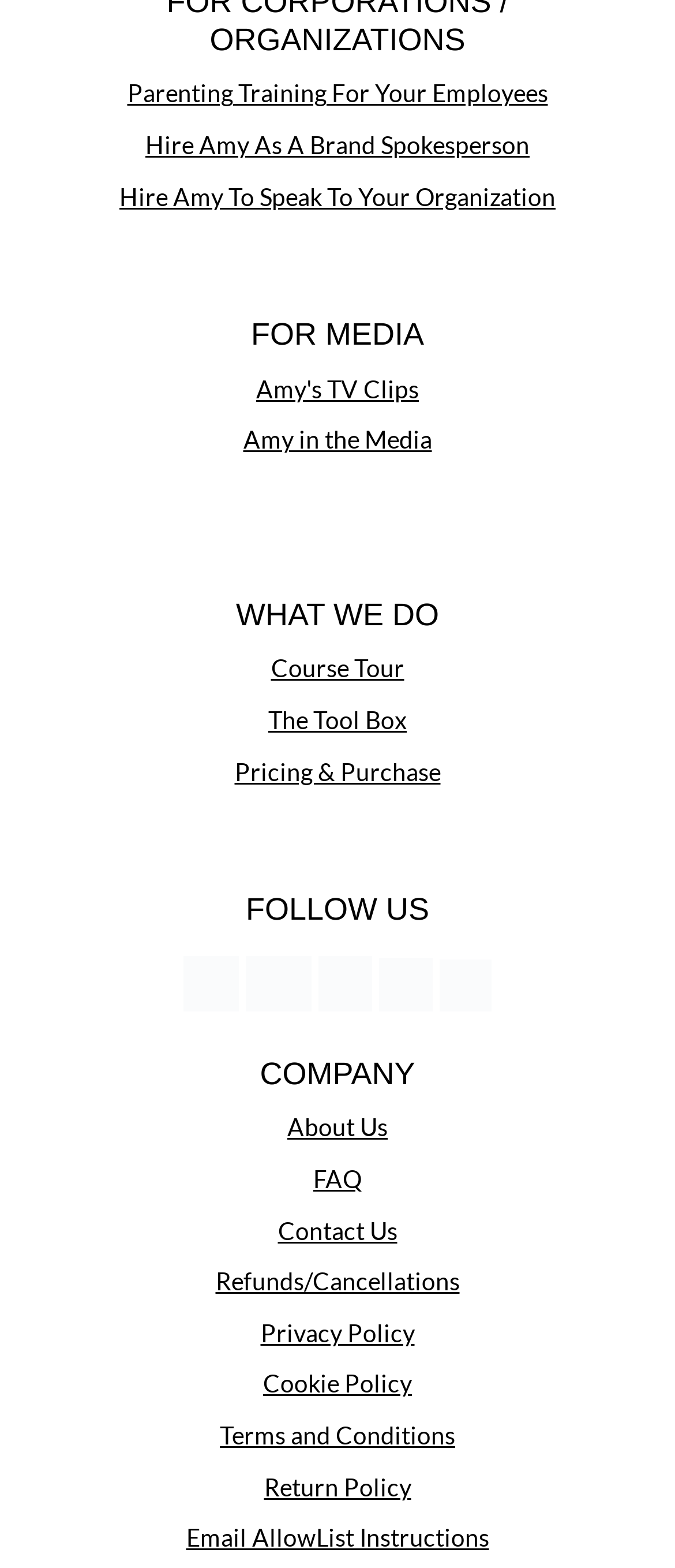Identify the bounding box coordinates of the region I need to click to complete this instruction: "Visit Facebook page".

None